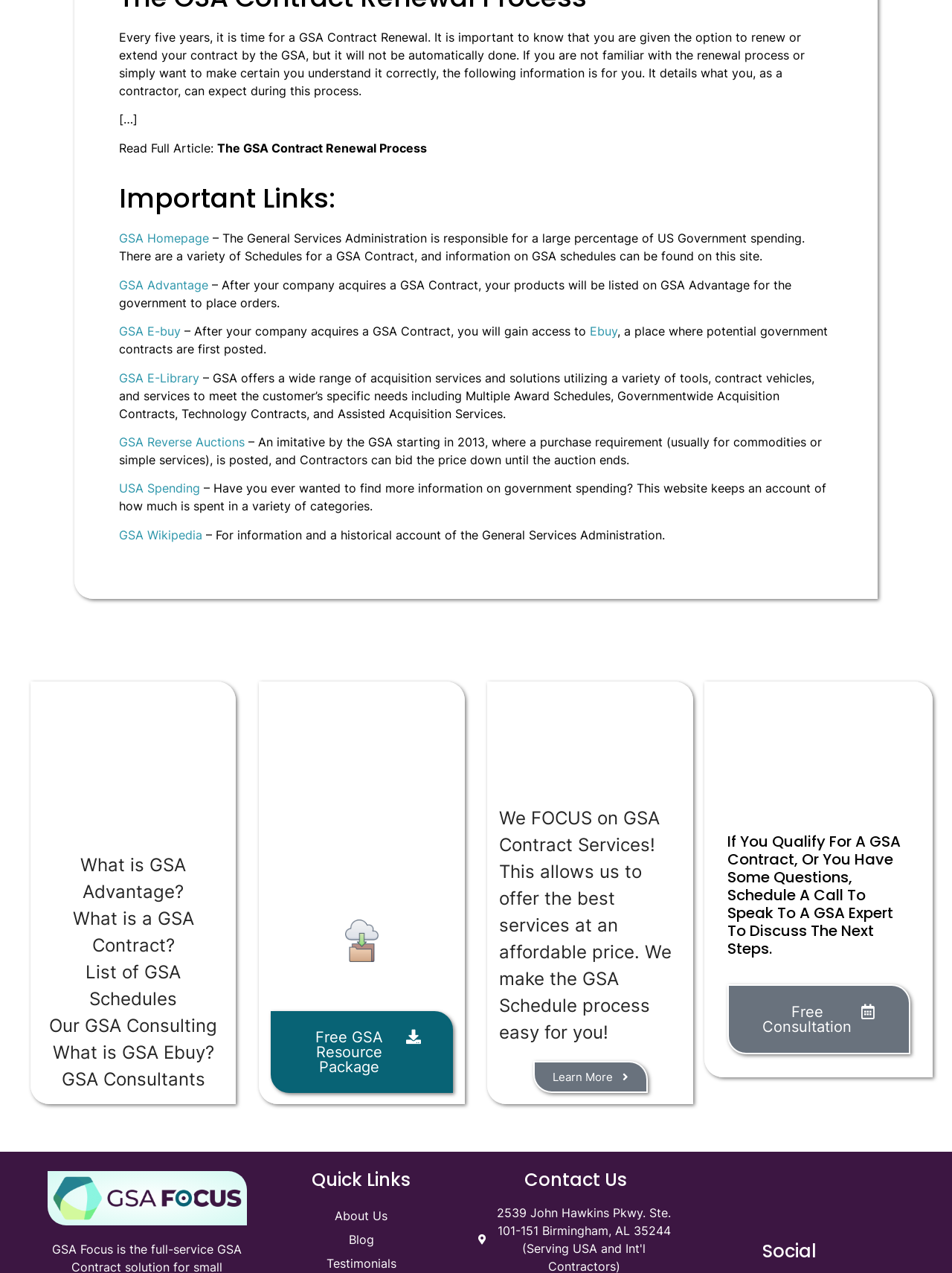What is the main topic of this webpage?
Give a one-word or short-phrase answer derived from the screenshot.

GSA Contract